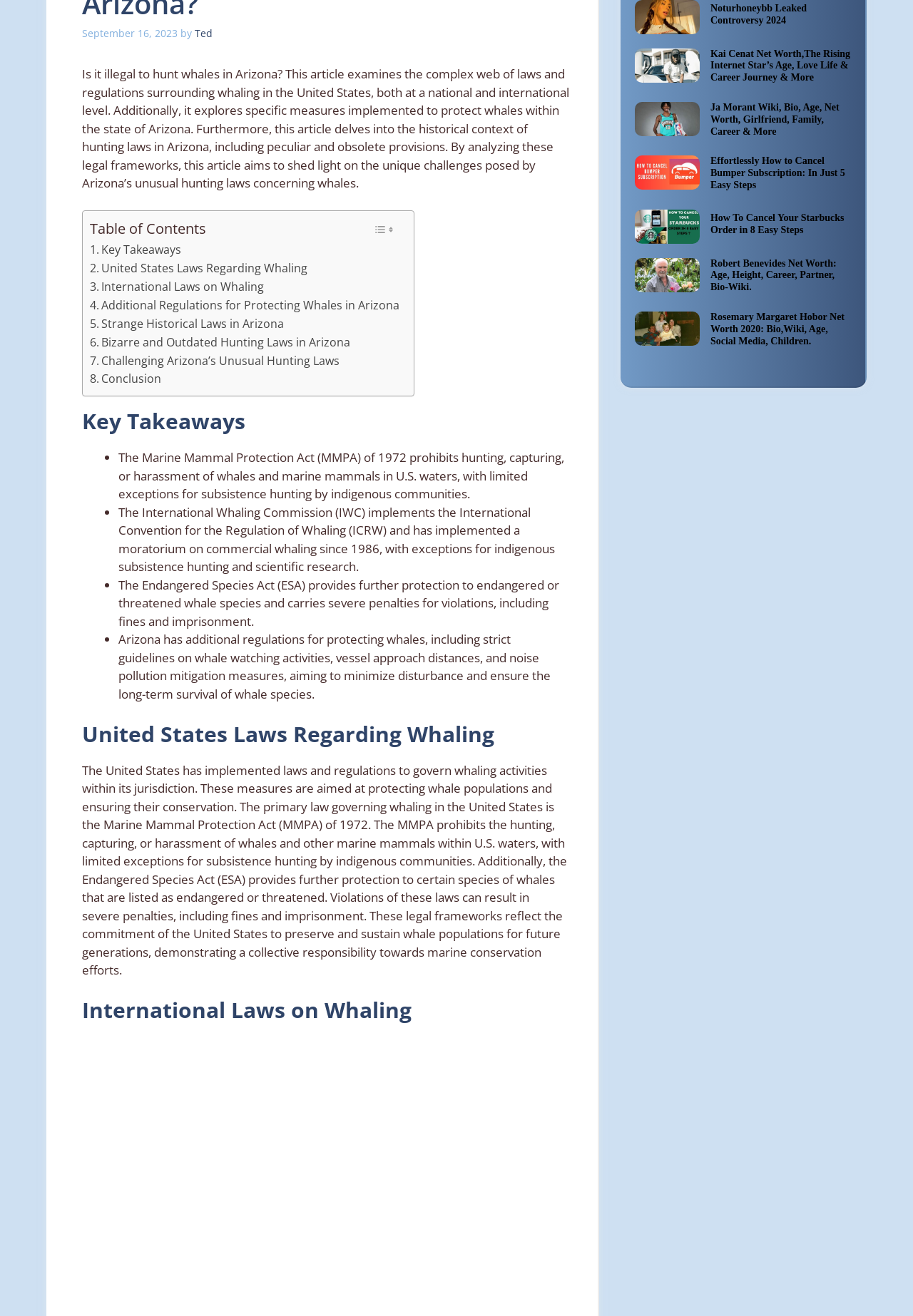Find the bounding box coordinates for the HTML element described in this sentence: "Accommodation". Provide the coordinates as four float numbers between 0 and 1, in the format [left, top, right, bottom].

None